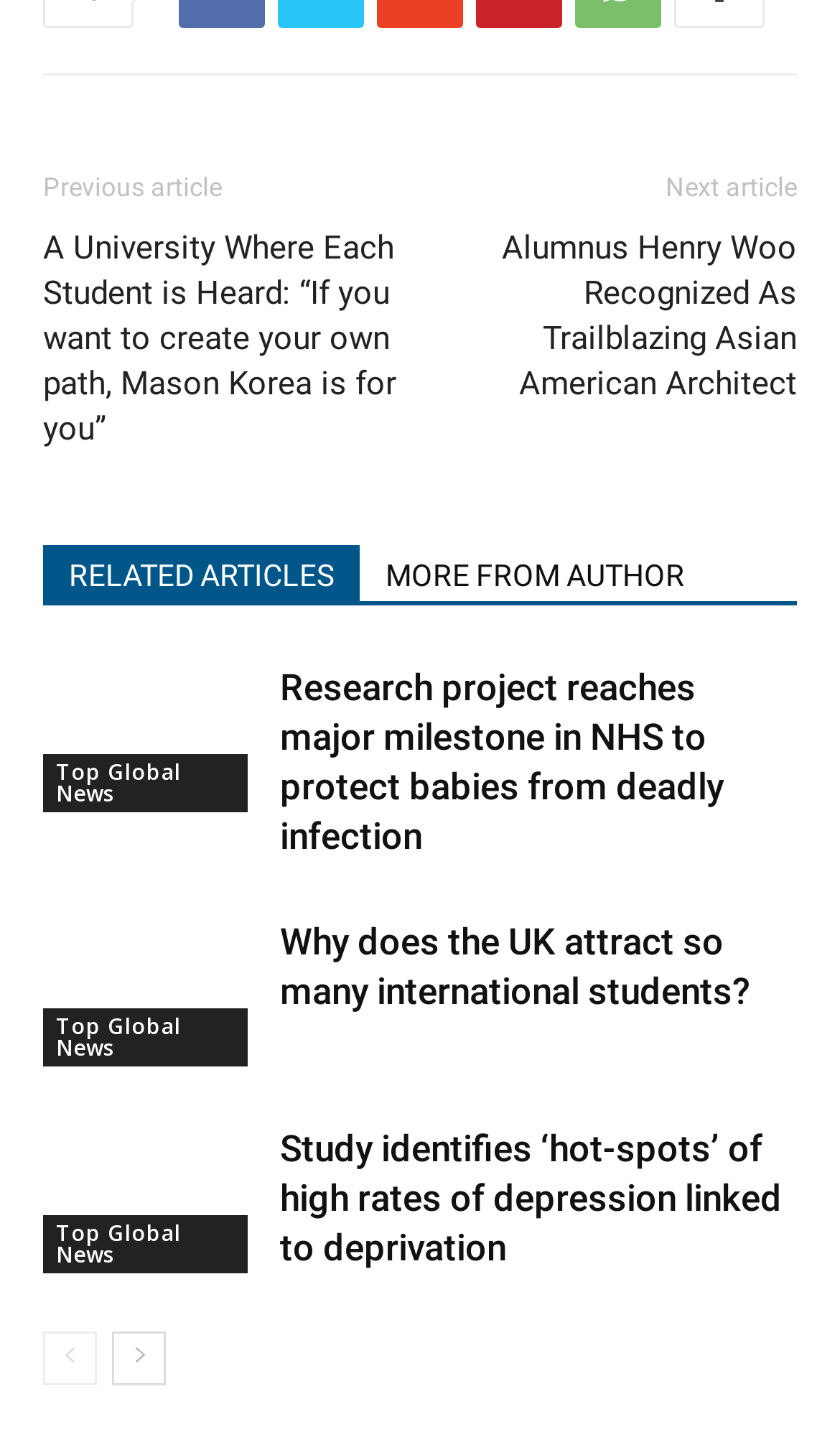Kindly determine the bounding box coordinates for the area that needs to be clicked to execute this instruction: "Read the article about a university where each student is heard".

[0.051, 0.155, 0.5, 0.311]